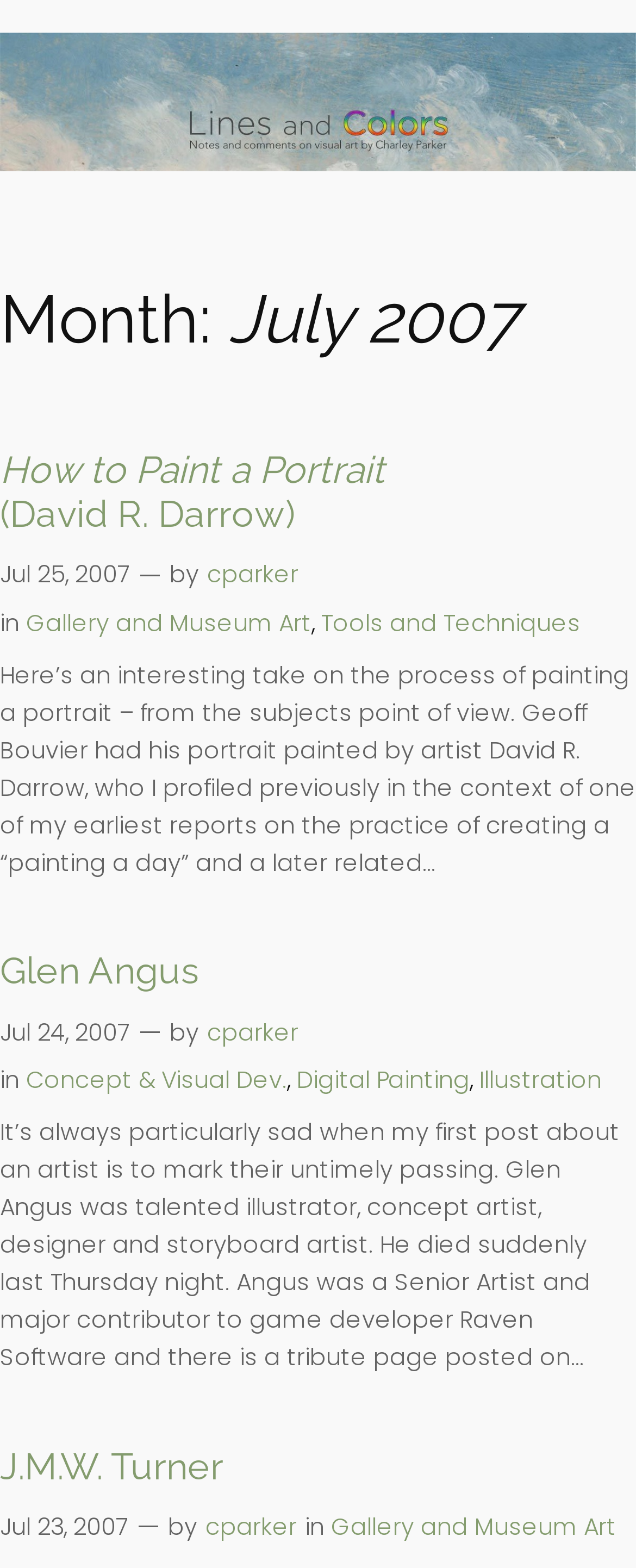Bounding box coordinates are specified in the format (top-left x, top-left y, bottom-right x, bottom-right y). All values are floating point numbers bounded between 0 and 1. Please provide the bounding box coordinate of the region this sentence describes: Jul 23, 2007

[0.0, 0.963, 0.203, 0.984]